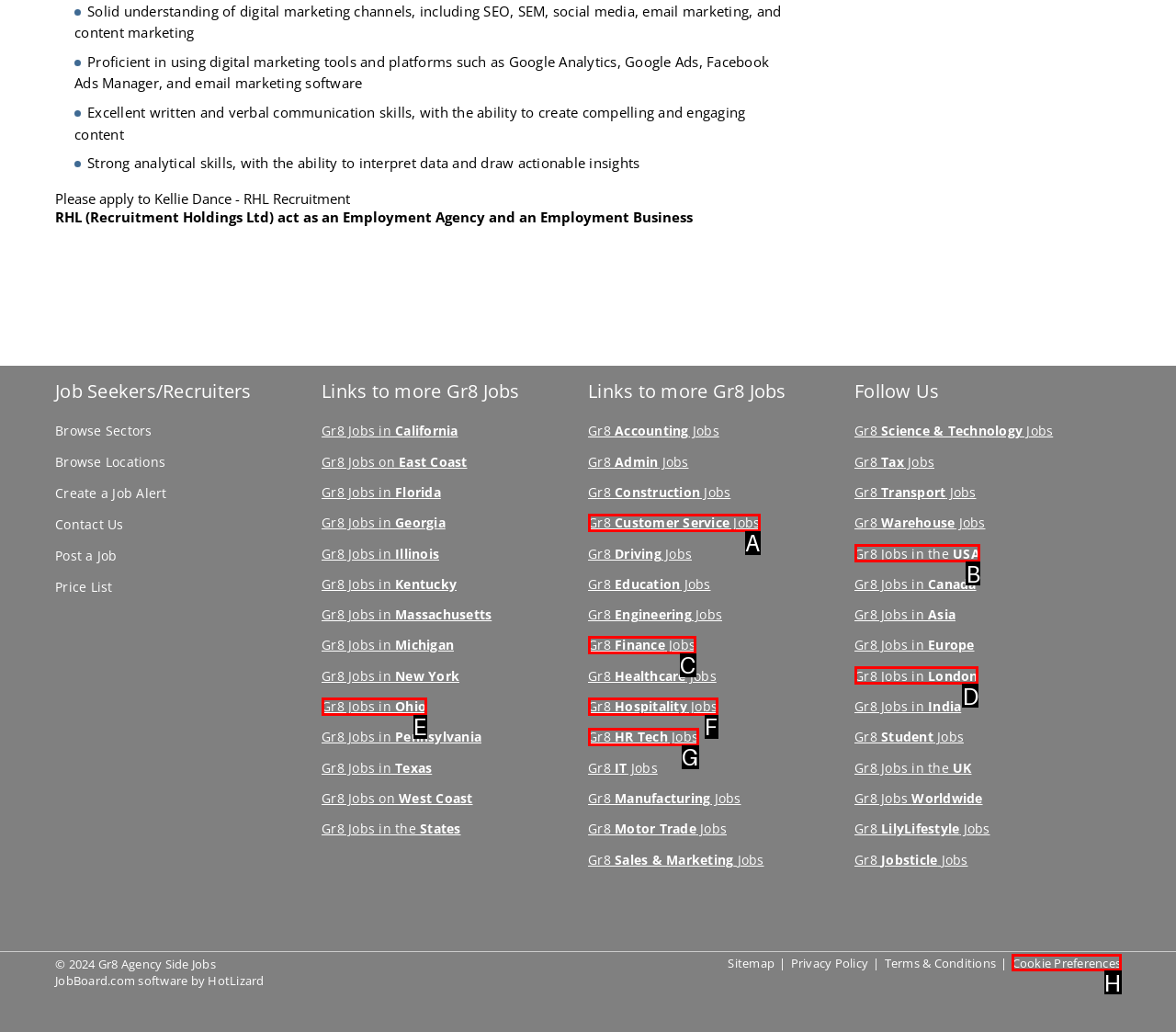Identify the HTML element that corresponds to the description: Zodiac Signs Provide the letter of the correct option directly.

None